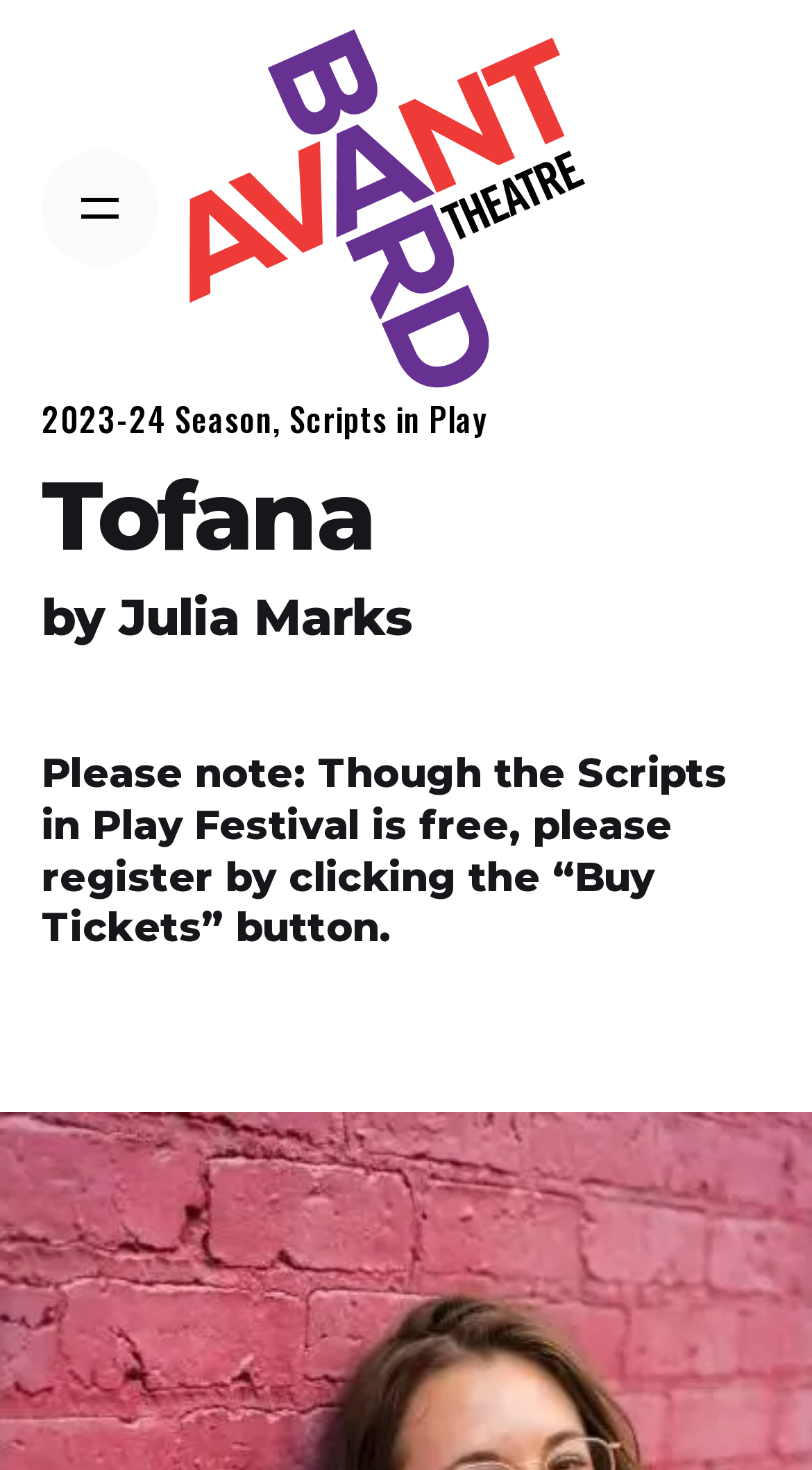What is the name of the theatre?
Based on the screenshot, give a detailed explanation to answer the question.

I found the answer by looking at the link element with the text 'Avant Bard Theatre' which is located at the top of the page, indicating that it is the name of the theatre.